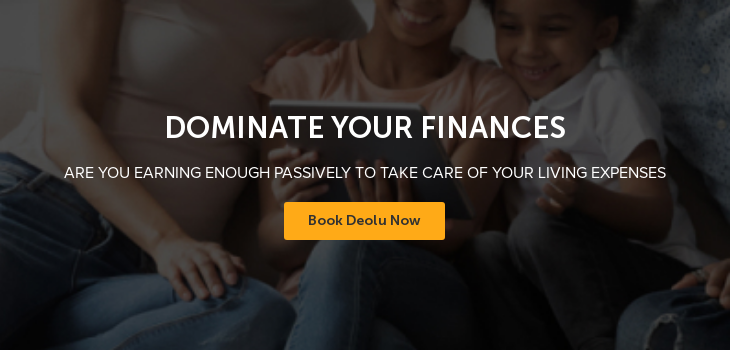Answer briefly with one word or phrase:
What is the call to action in the image?

DOMINATE YOUR FINANCES